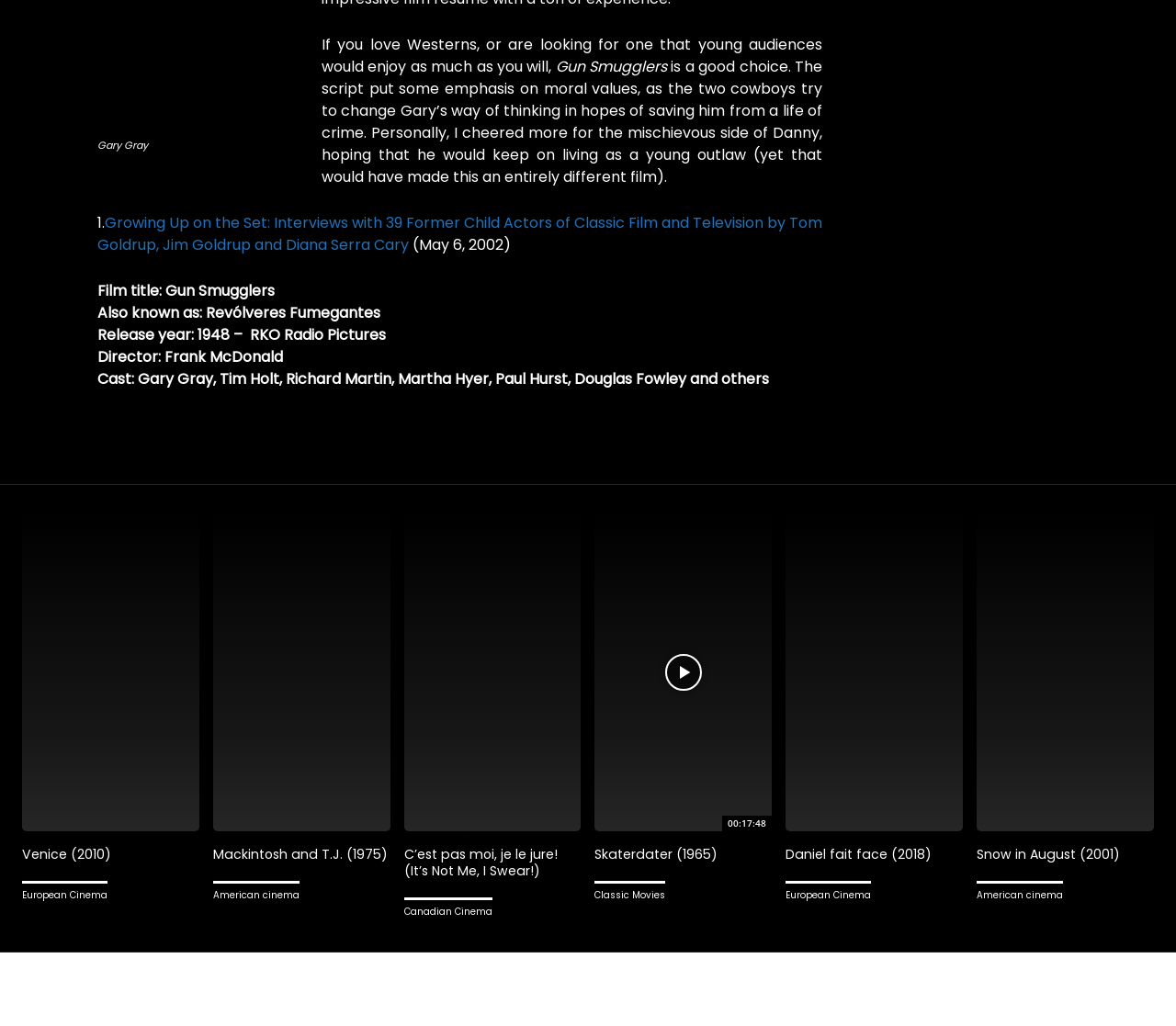Determine the bounding box coordinates of the region to click in order to accomplish the following instruction: "Click on the link 'Mackintosh and T.J. (1975)'". Provide the coordinates as four float numbers between 0 and 1, specifically [left, top, right, bottom].

[0.181, 0.5, 0.332, 0.81]